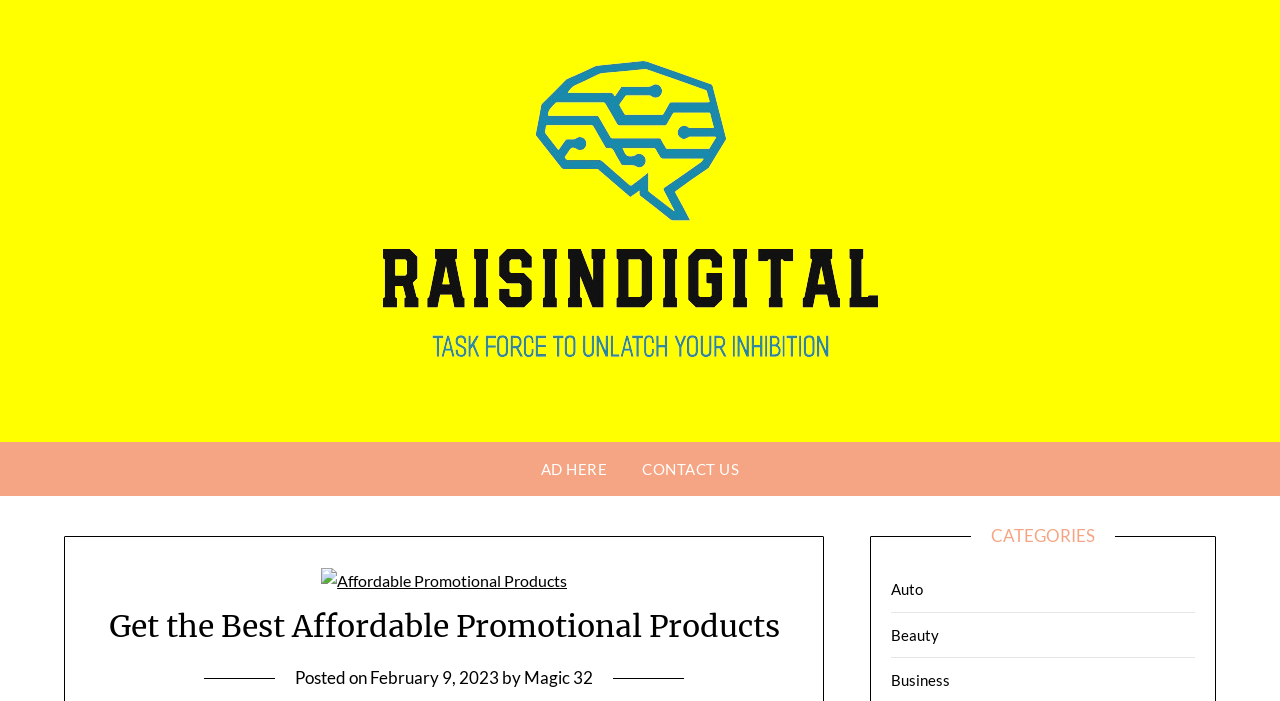Please indicate the bounding box coordinates for the clickable area to complete the following task: "Explore the 'Business' category". The coordinates should be specified as four float numbers between 0 and 1, i.e., [left, top, right, bottom].

[0.696, 0.957, 0.742, 0.983]